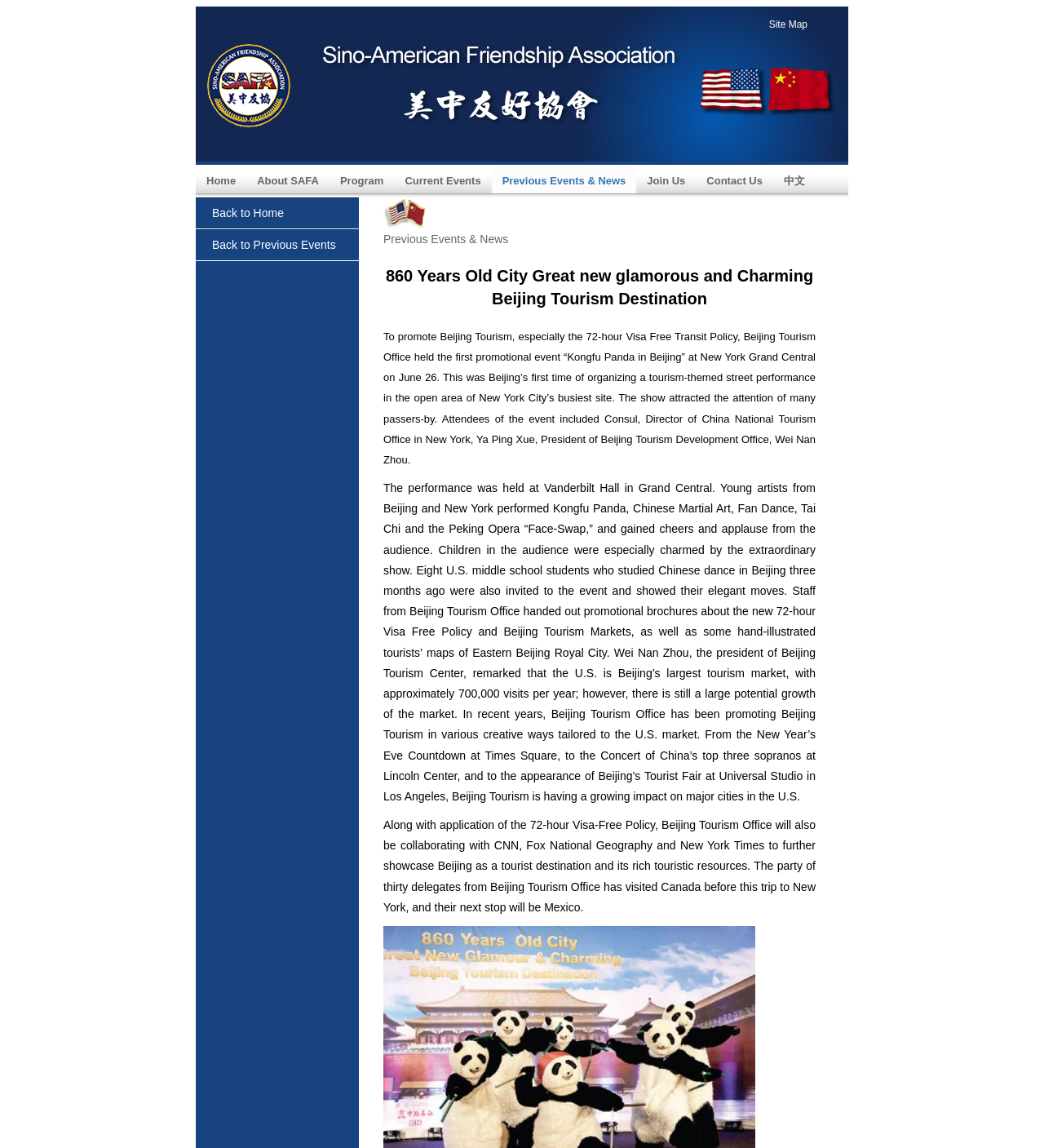Bounding box coordinates must be specified in the format (top-left x, top-left y, bottom-right x, bottom-right y). All values should be floating point numbers between 0 and 1. What are the bounding box coordinates of the UI element described as: Back to Home

[0.188, 0.173, 0.344, 0.199]